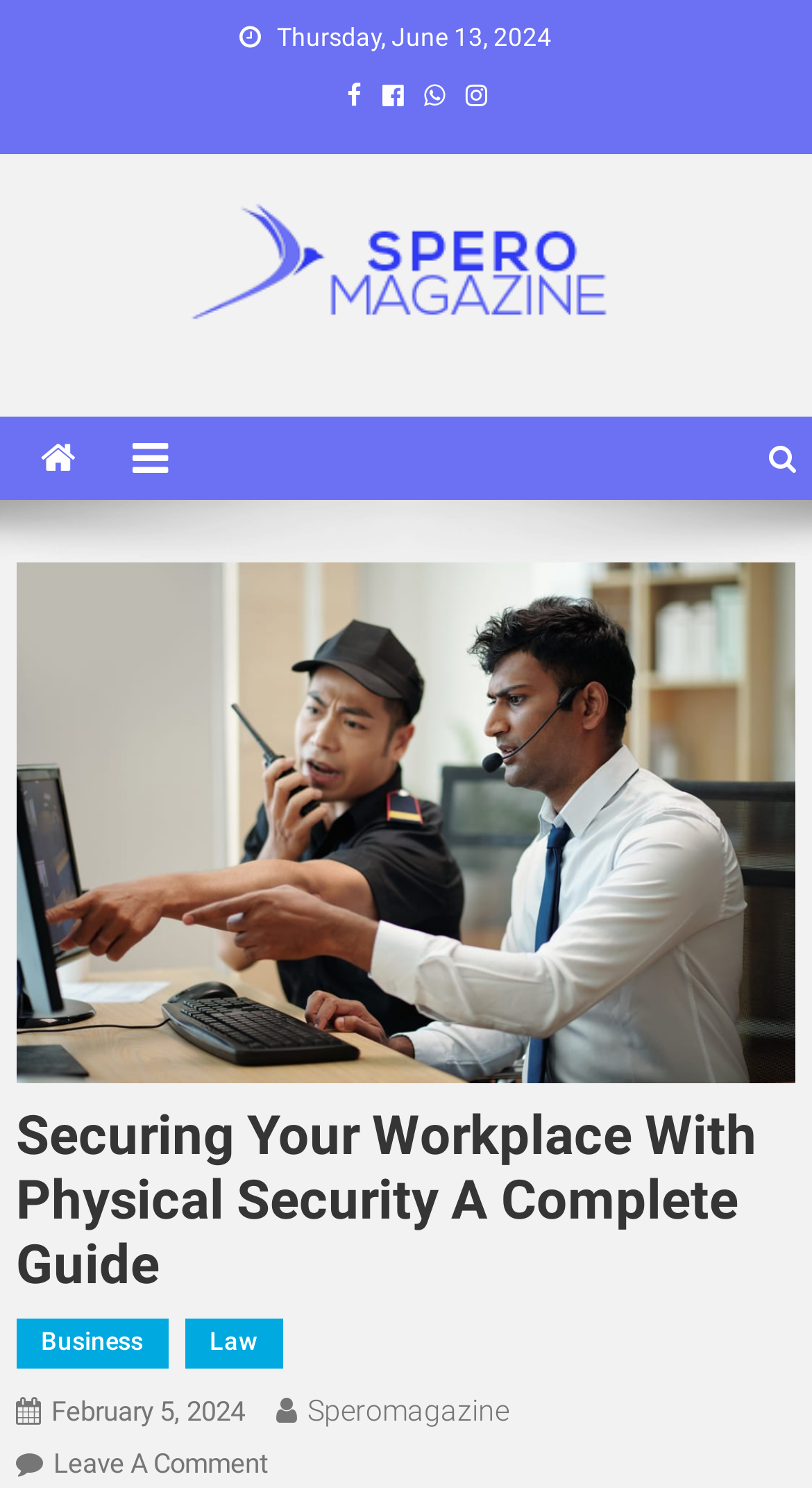Use a single word or phrase to answer the question: 
What is the name of the magazine?

Spero Magazine